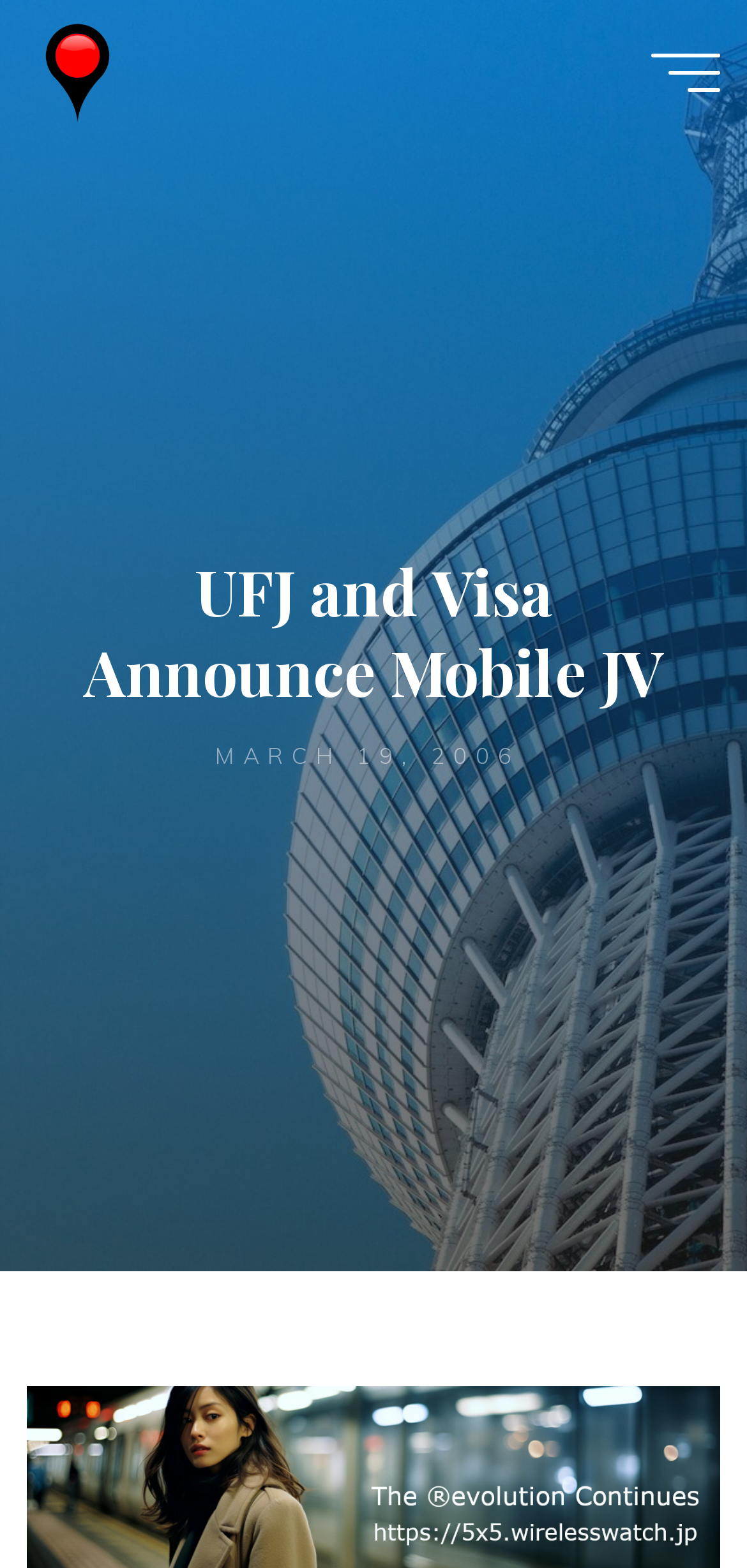From the screenshot, find the bounding box of the UI element matching this description: "title="Wireless Watch Japan"". Supply the bounding box coordinates in the form [left, top, right, bottom], each a float between 0 and 1.

[0.037, 0.034, 0.172, 0.056]